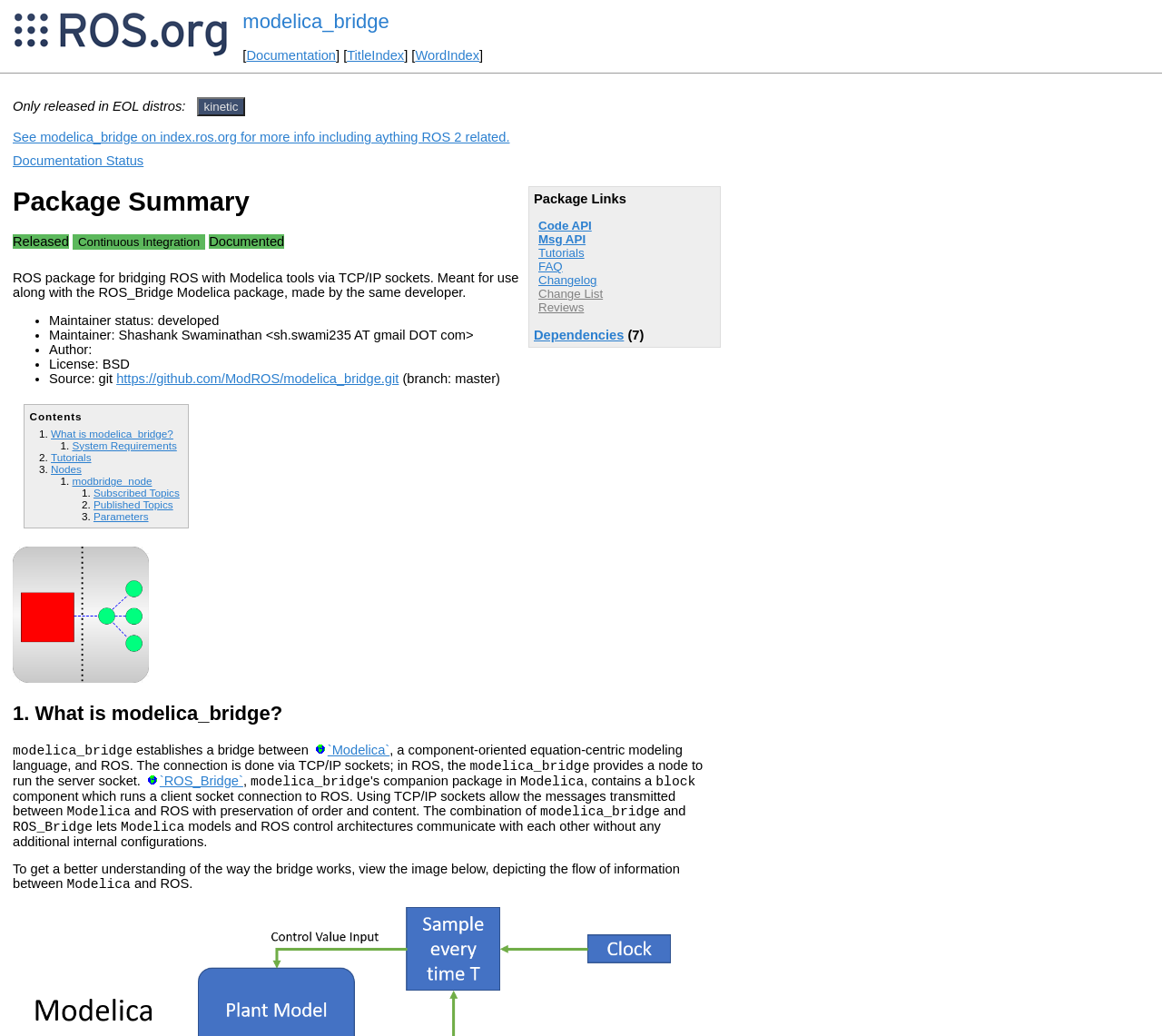Refer to the screenshot and give an in-depth answer to this question: What is the license of the modelica_bridge package?

The license of the modelica_bridge package can be found in the list of package information, which includes 'License: BSD'. This information is located in the section below the package summary.